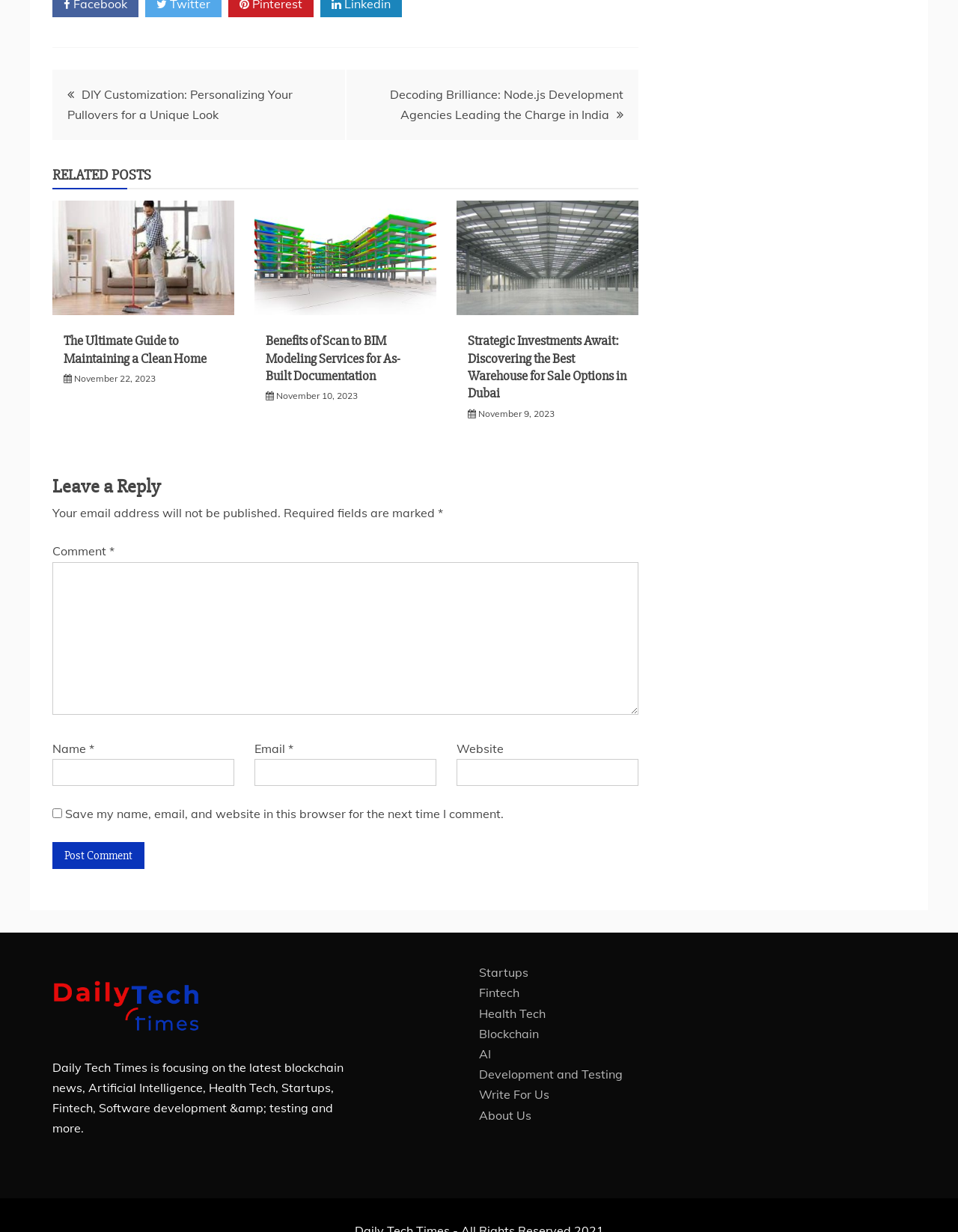Could you find the bounding box coordinates of the clickable area to complete this instruction: "Click on the 'Startups' link"?

[0.5, 0.783, 0.552, 0.795]